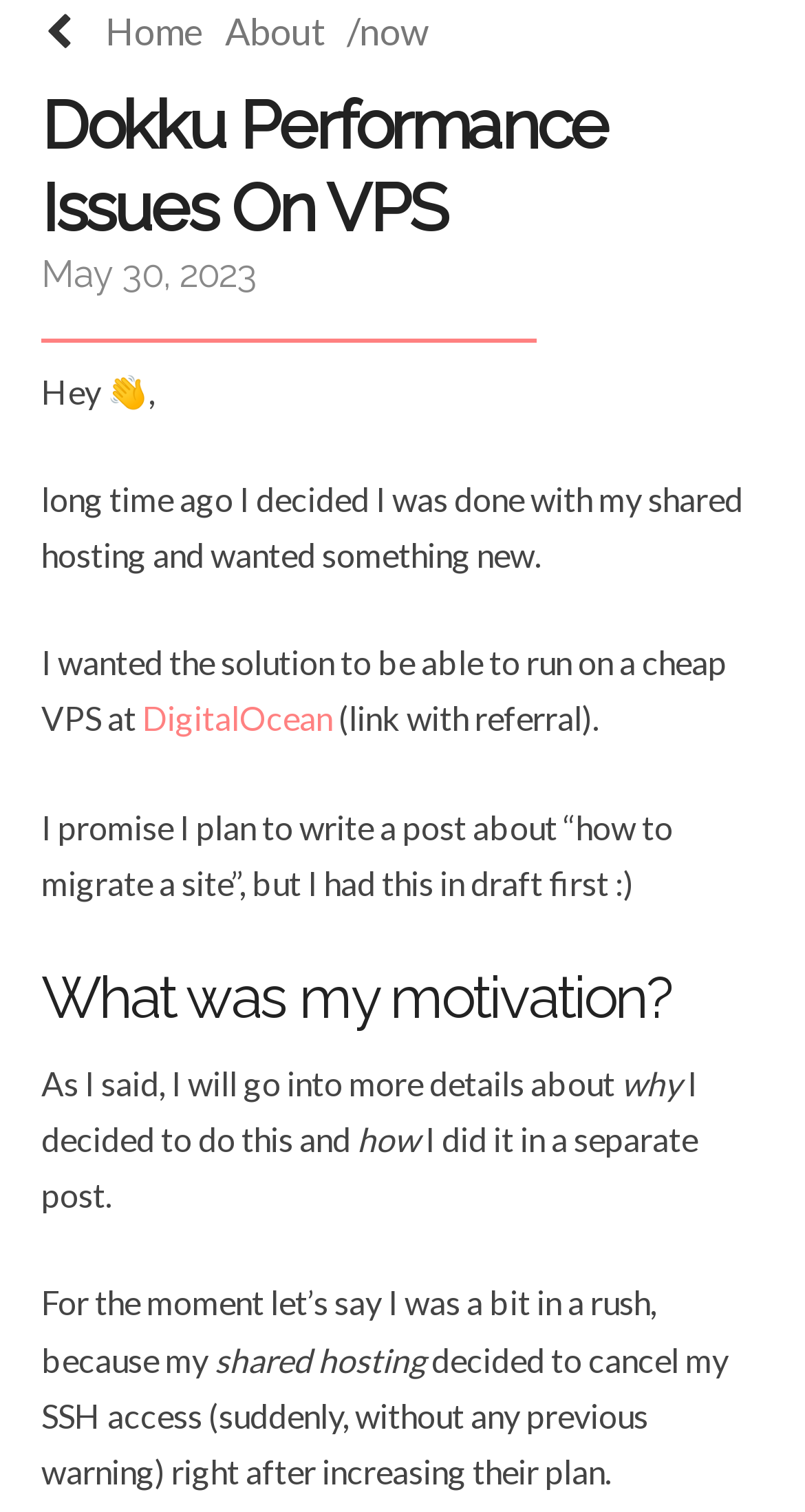What is the author planning to write about in the future?
Offer a detailed and exhaustive answer to the question.

The text 'I promise I plan to write a post about “how to migrate a site”, but I had this in draft first :)' indicates that the author is planning to write about how to migrate a site in the future.